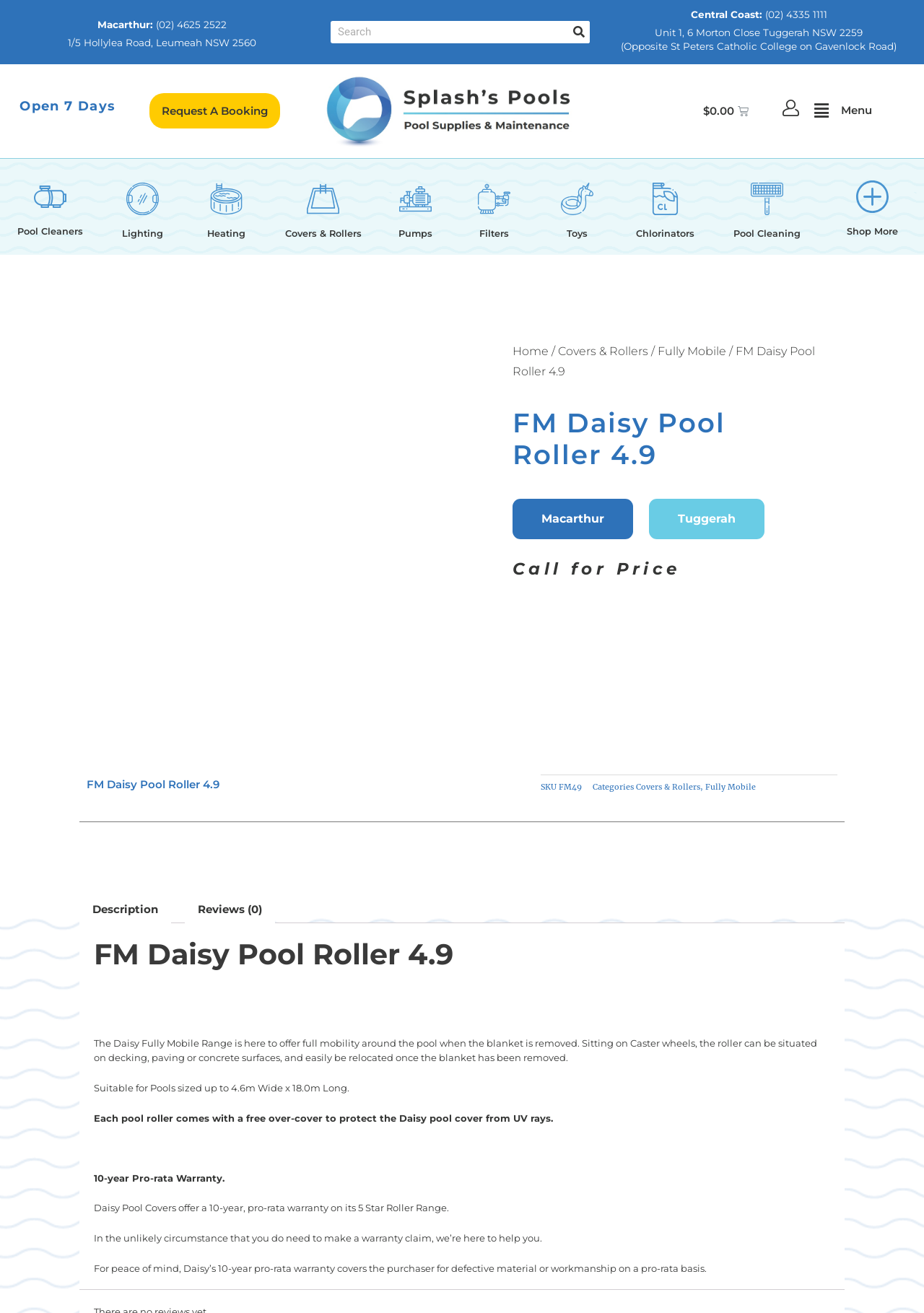Determine the bounding box coordinates of the clickable element to achieve the following action: 'Contact us'. Provide the coordinates as four float values between 0 and 1, formatted as [left, top, right, bottom].

None